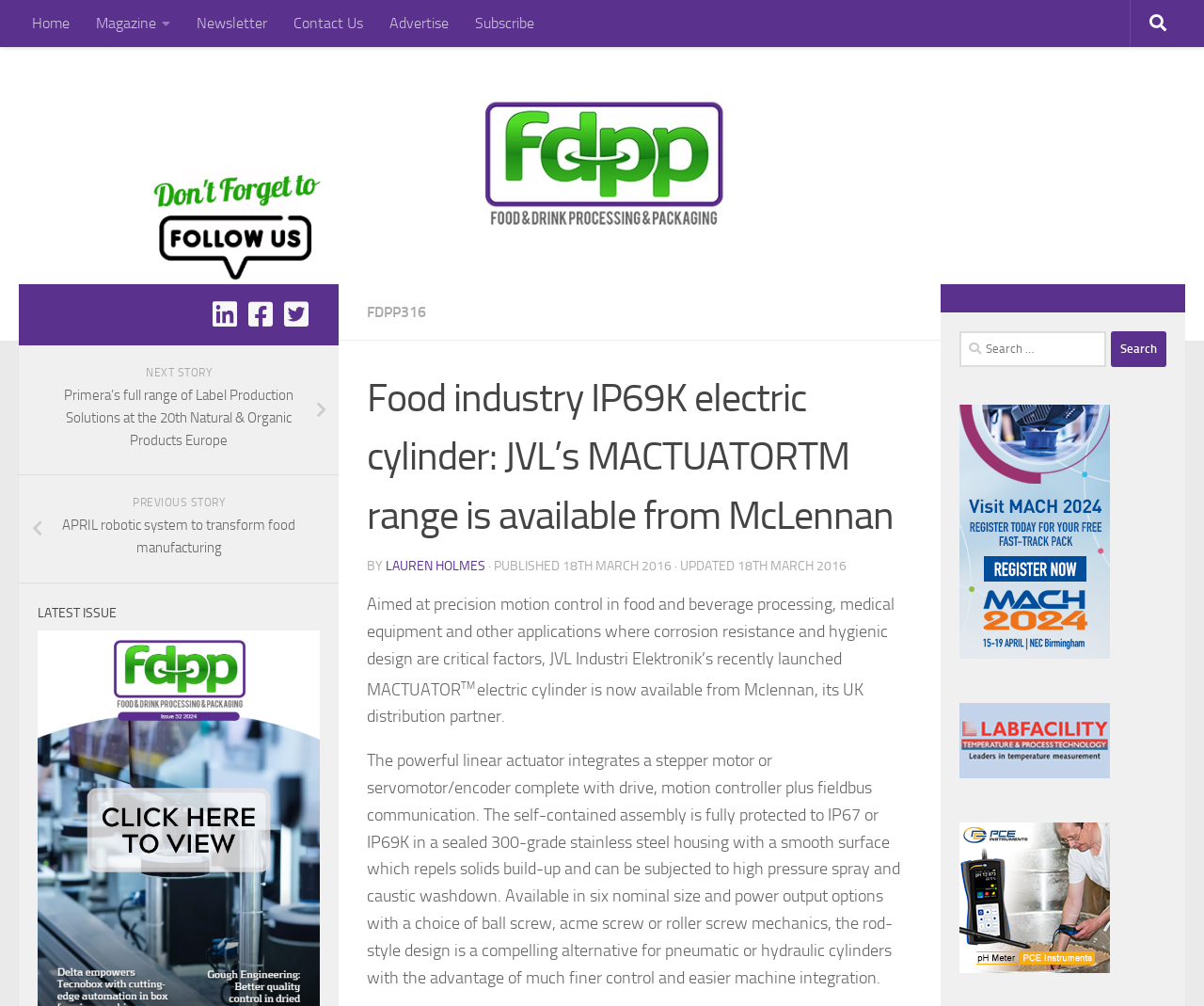Based on the visual content of the image, answer the question thoroughly: Who is the author of the article?

The author of the article is mentioned as 'LAUREN HOLMES' below the heading 'Food industry IP69K electric cylinder: JVL’s MACTUATORTM range is available from McLennan'.